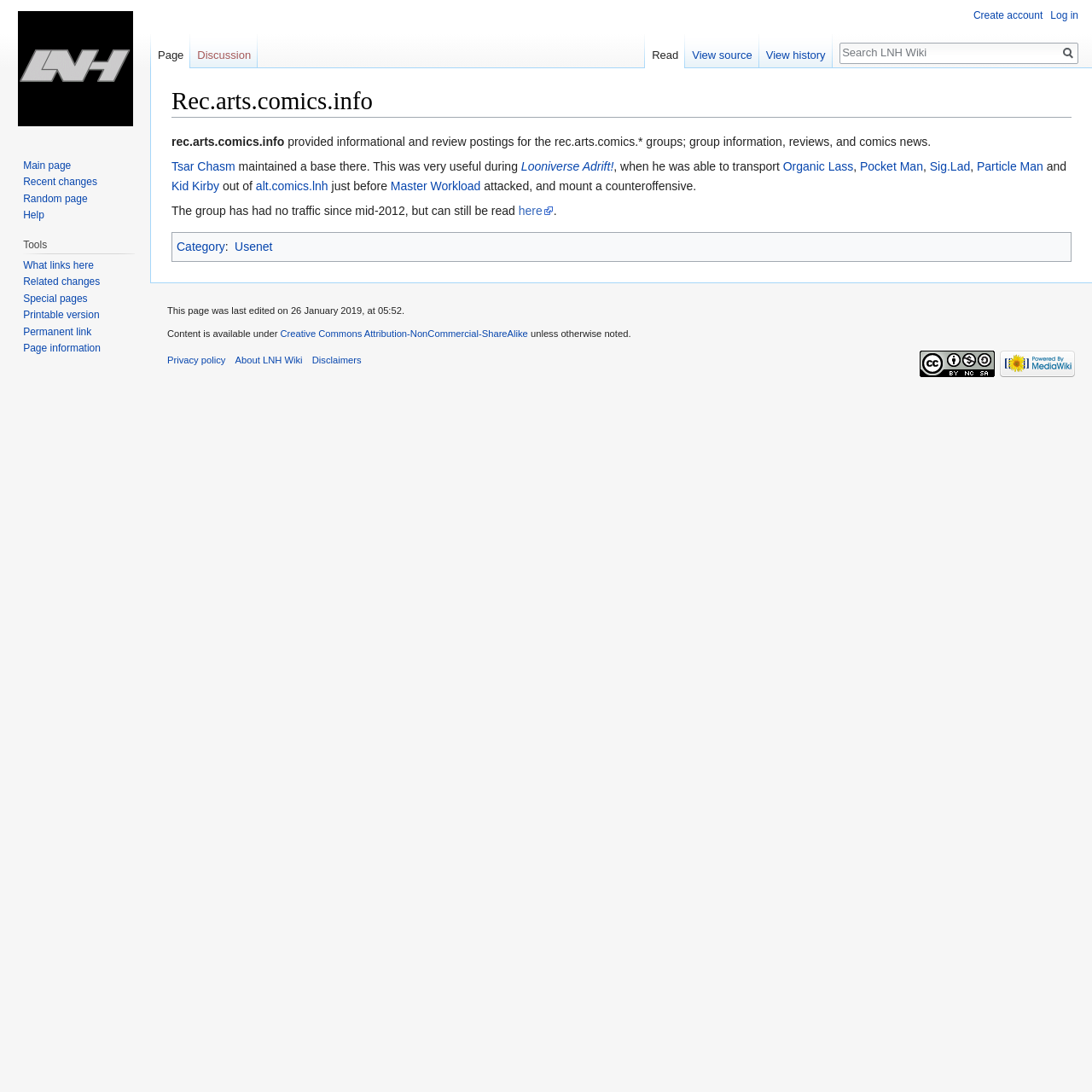Give a short answer using one word or phrase for the question:
What is the license under which the content is available?

Creative Commons Attribution-NonCommercial-ShareAlike